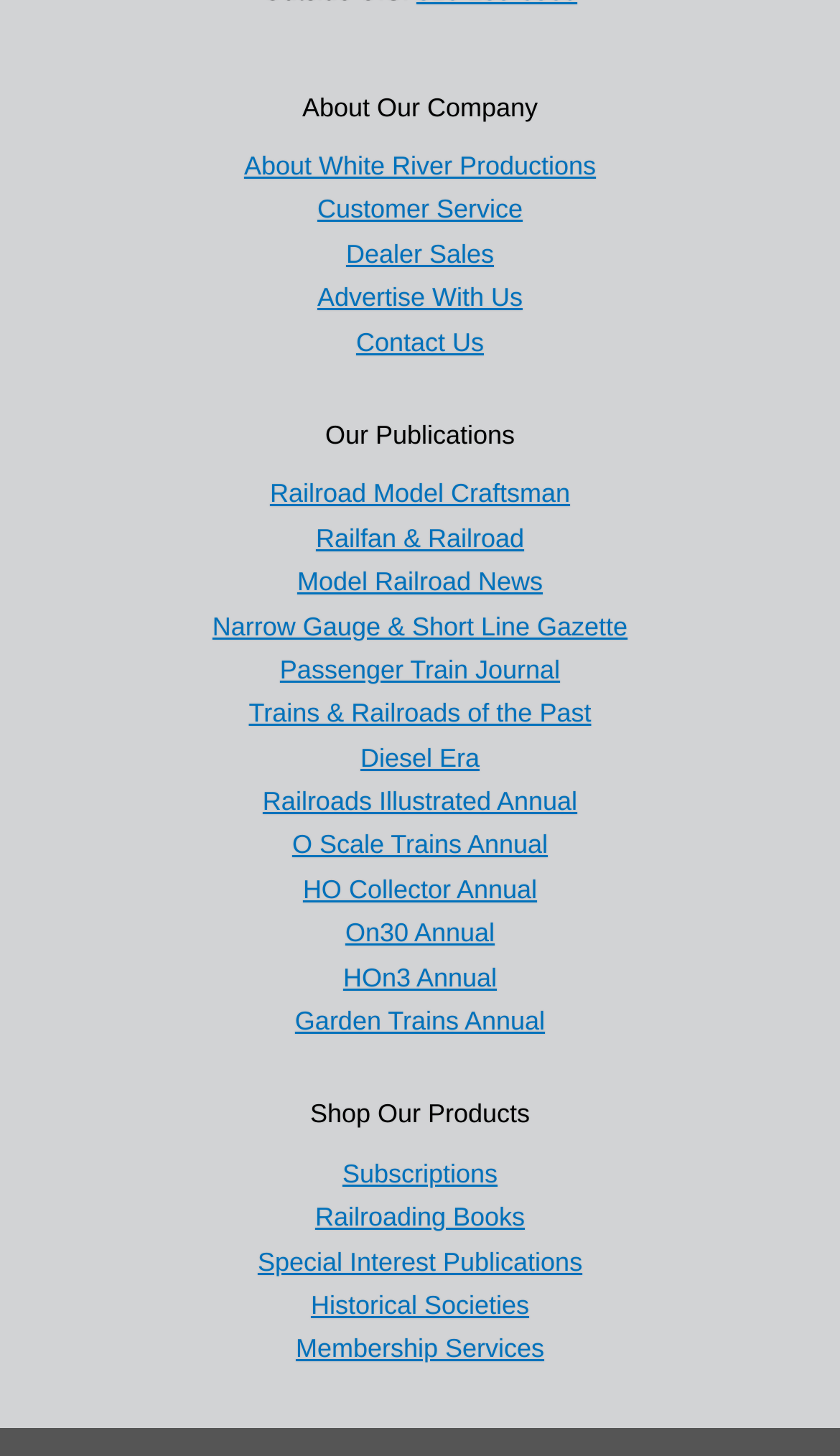Based on the image, please elaborate on the answer to the following question:
What is the company's name?

The company's name can be found in the link 'About White River Productions' which is located at the top of the webpage, indicating that it is the company's website.